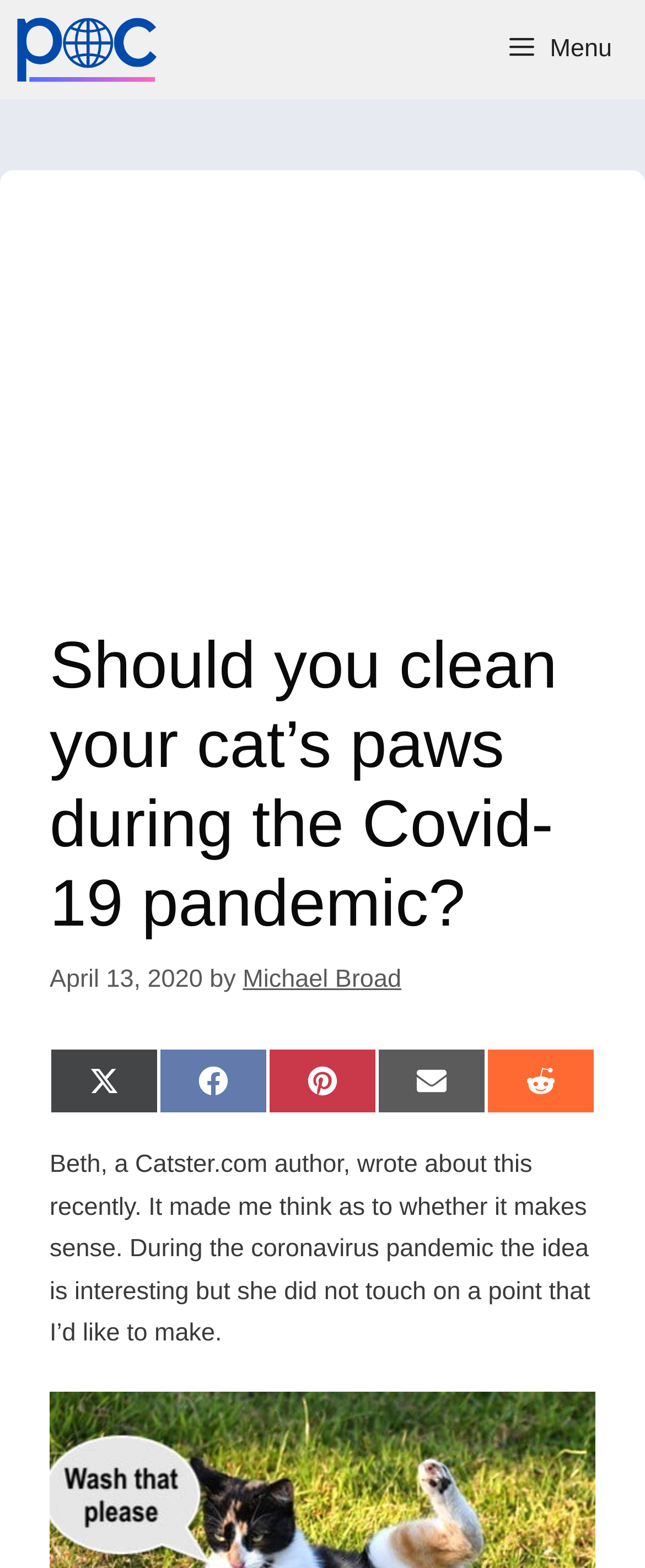Determine the bounding box coordinates of the clickable element to achieve the following action: 'Share on Twitter'. Provide the coordinates as four float values between 0 and 1, formatted as [left, top, right, bottom].

[0.077, 0.668, 0.246, 0.71]